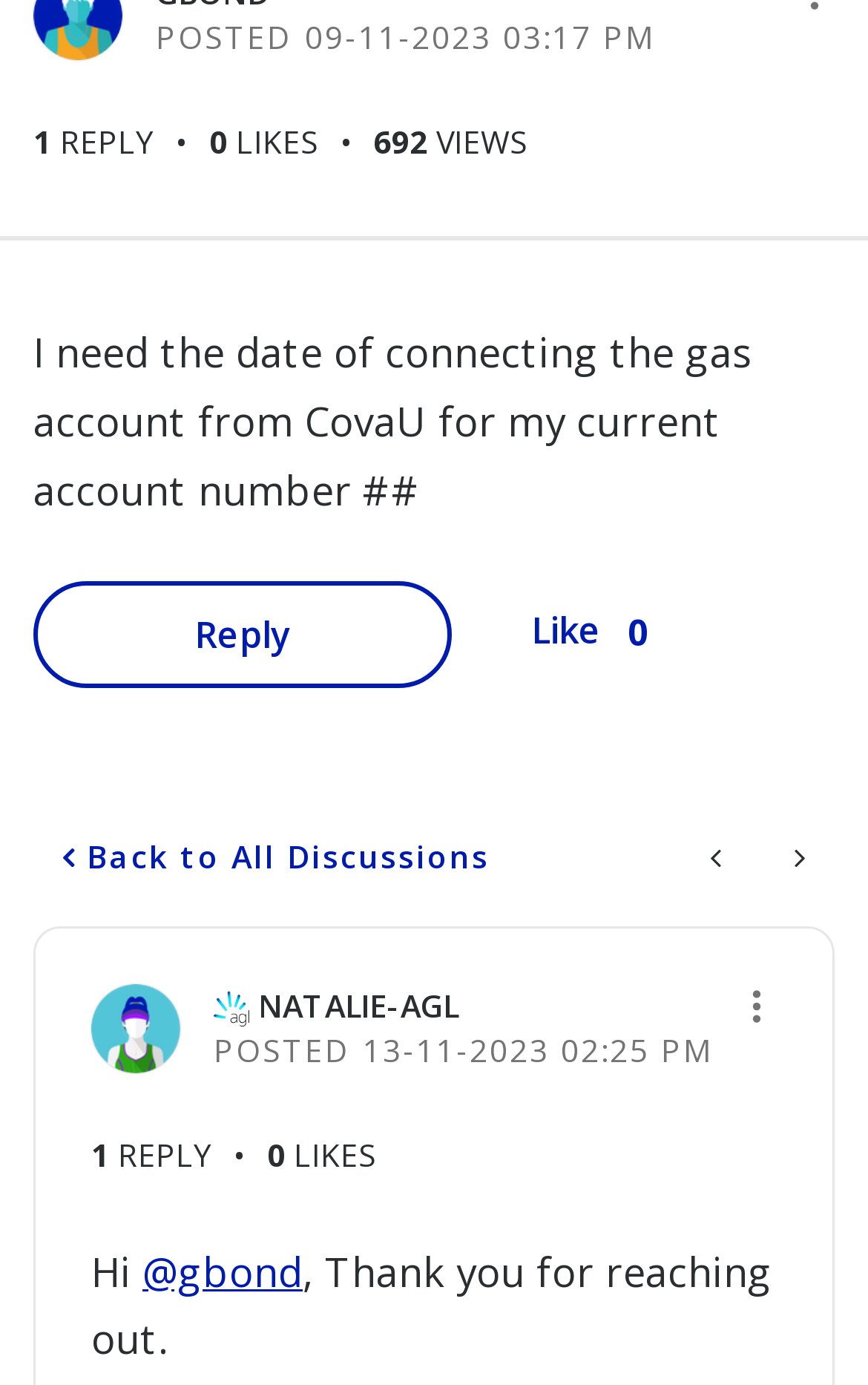Please identify the coordinates of the bounding box that should be clicked to fulfill this instruction: "View Bankruptcy category".

None